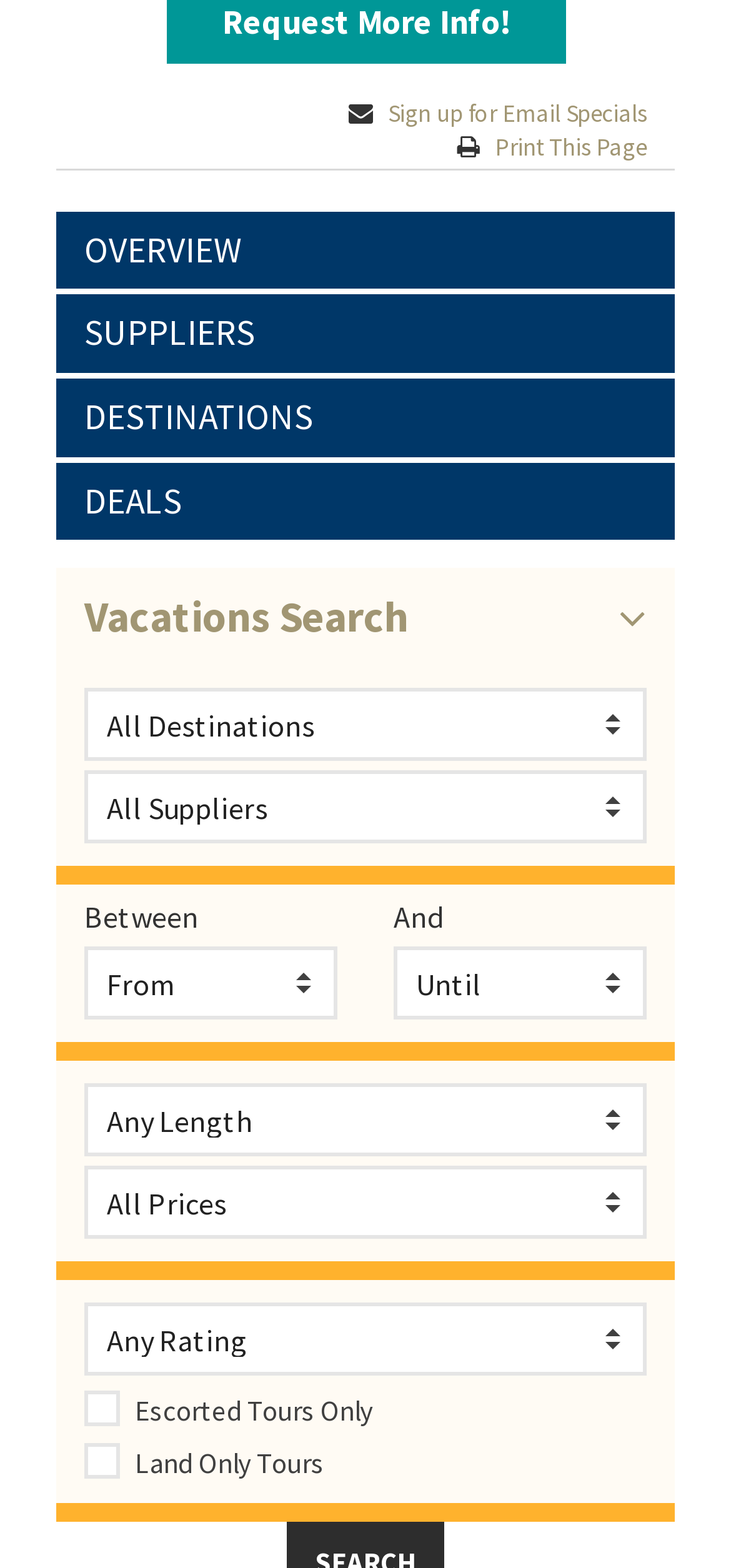Use the details in the image to answer the question thoroughly: 
How many top-level links are available on this webpage?

There are four top-level links on this webpage, namely 'OVERVIEW', 'SUPPLIERS', 'DESTINATIONS', and 'DEALS'. These links are arranged vertically and are likely used for navigating to different sections of the website.